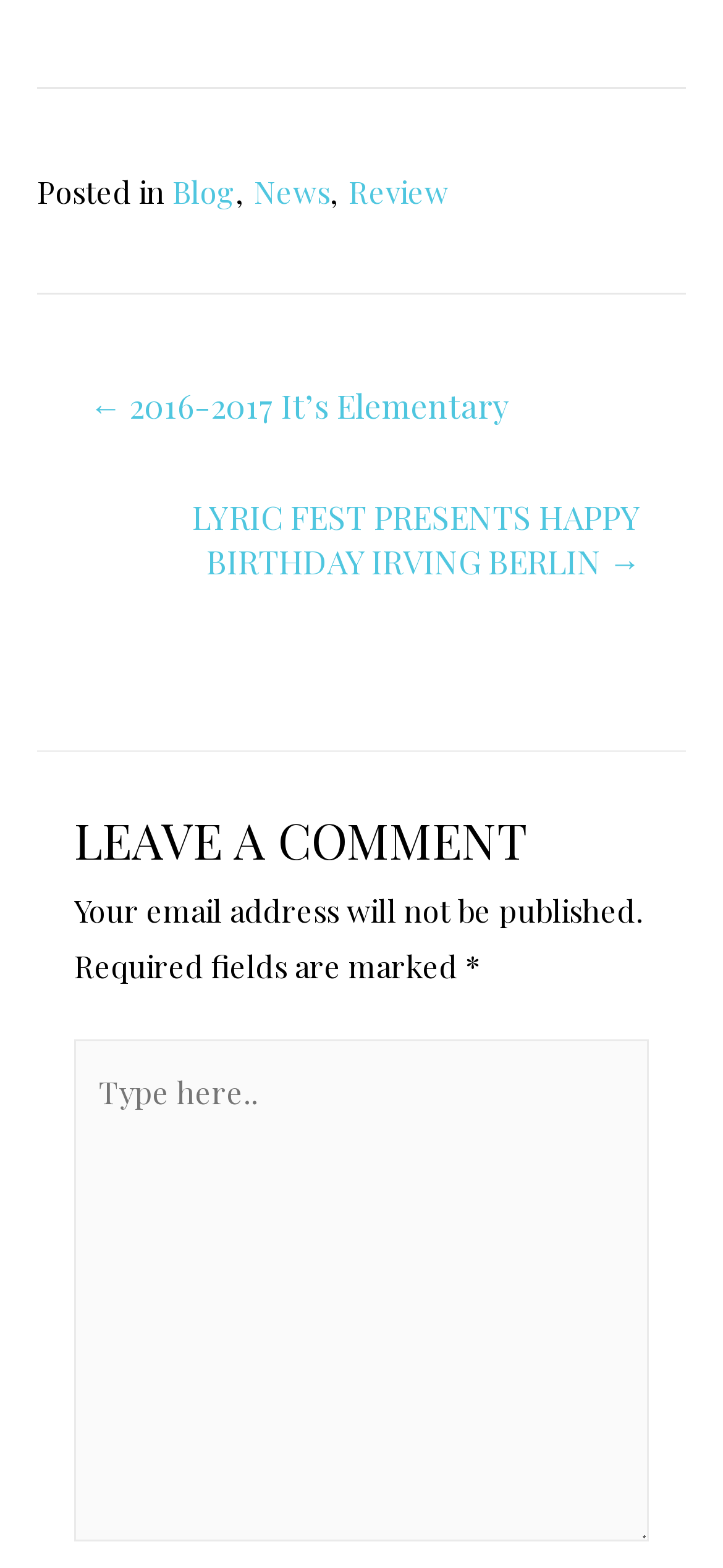What is the purpose of the text box?
Please use the visual content to give a single word or phrase answer.

Leave a comment